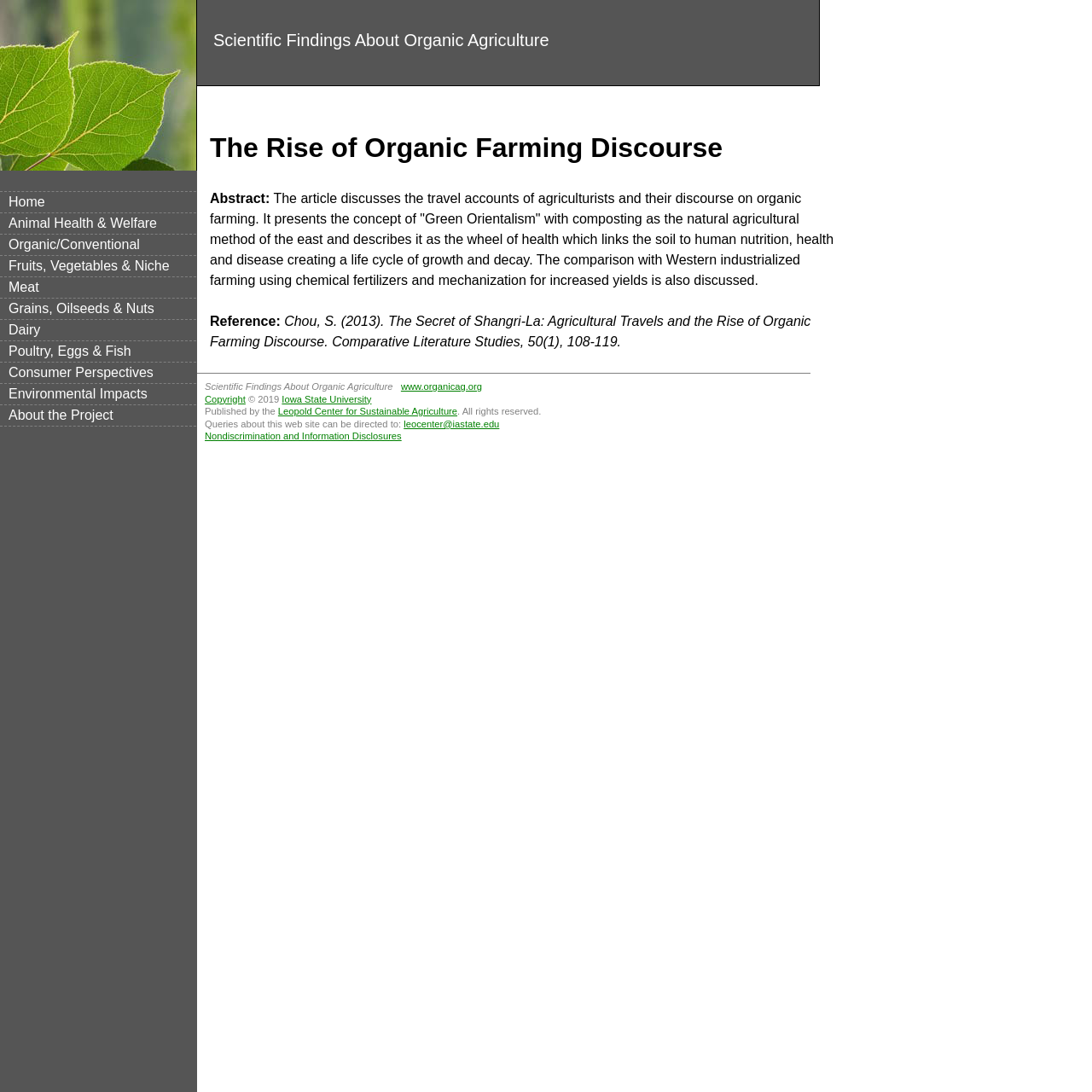Please identify the bounding box coordinates of the element that needs to be clicked to execute the following command: "Go to Home". Provide the bounding box using four float numbers between 0 and 1, formatted as [left, top, right, bottom].

[0.0, 0.0, 0.18, 0.157]